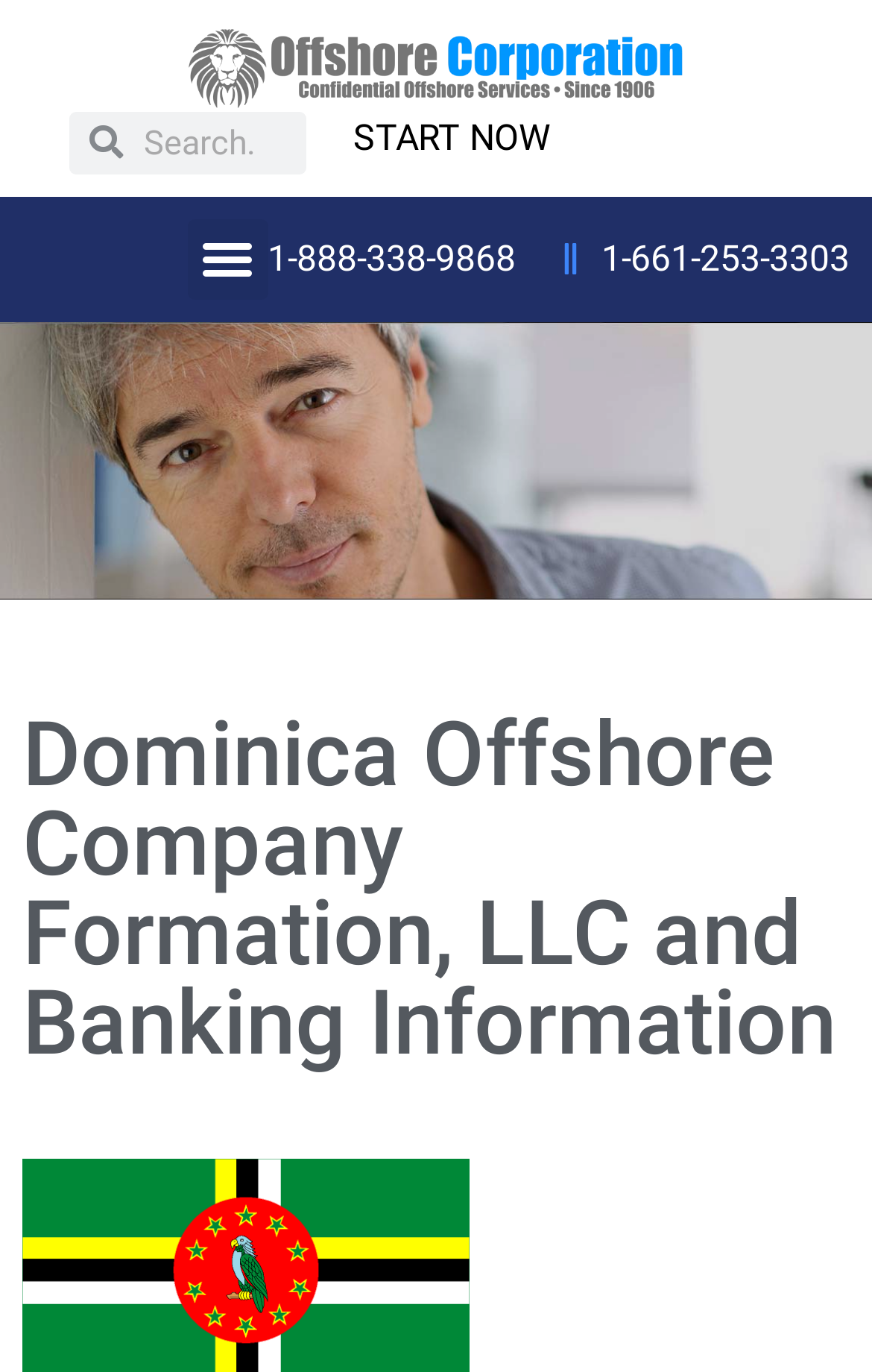What is the purpose of the search box? Refer to the image and provide a one-word or short phrase answer.

Search